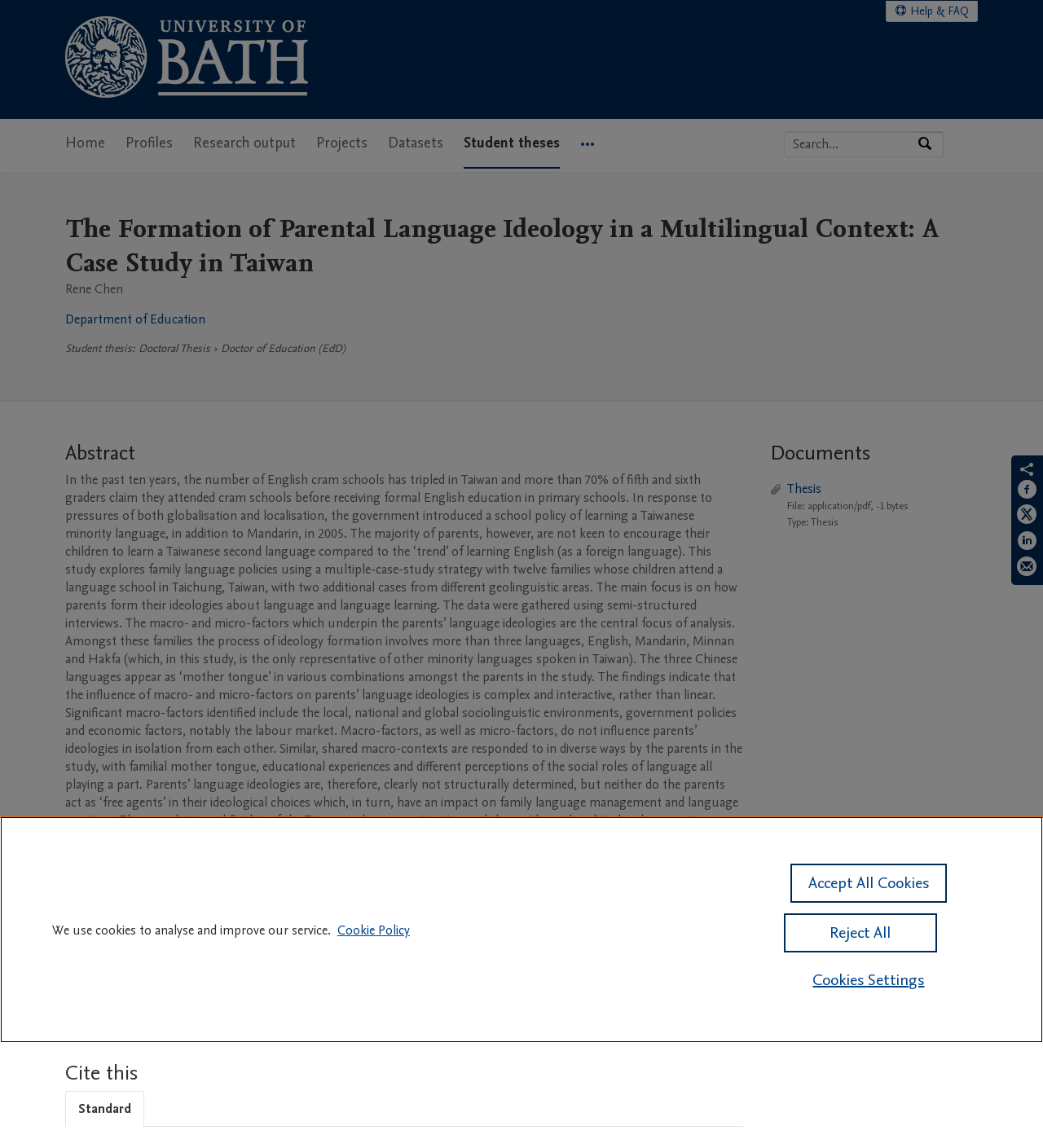Identify the bounding box coordinates of the HTML element based on this description: "aria-label="Share by email"".

[0.975, 0.484, 0.994, 0.506]